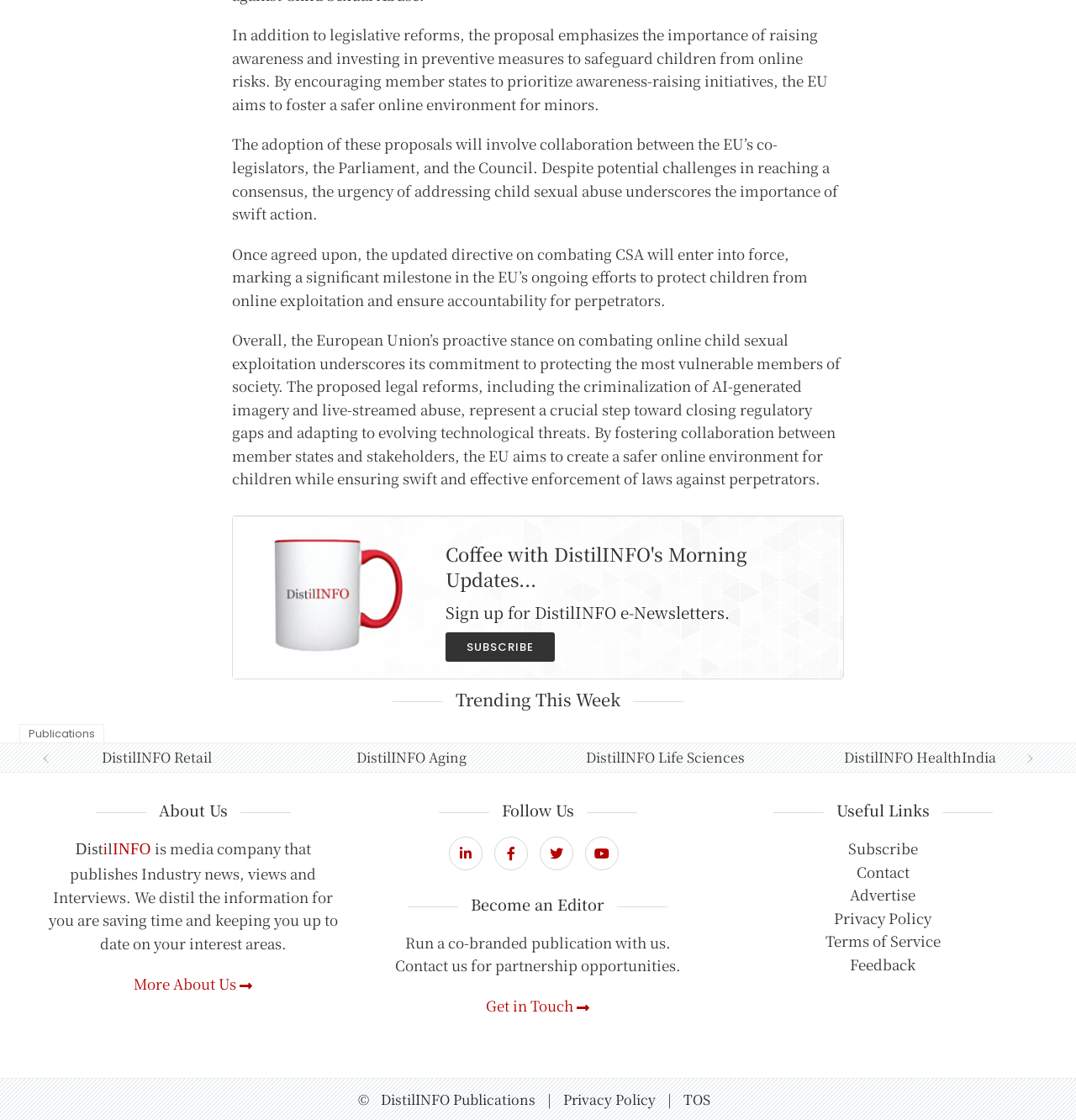Please find the bounding box coordinates of the section that needs to be clicked to achieve this instruction: "Subscribe to DistilINFO e-Newsletters".

[0.414, 0.565, 0.516, 0.591]